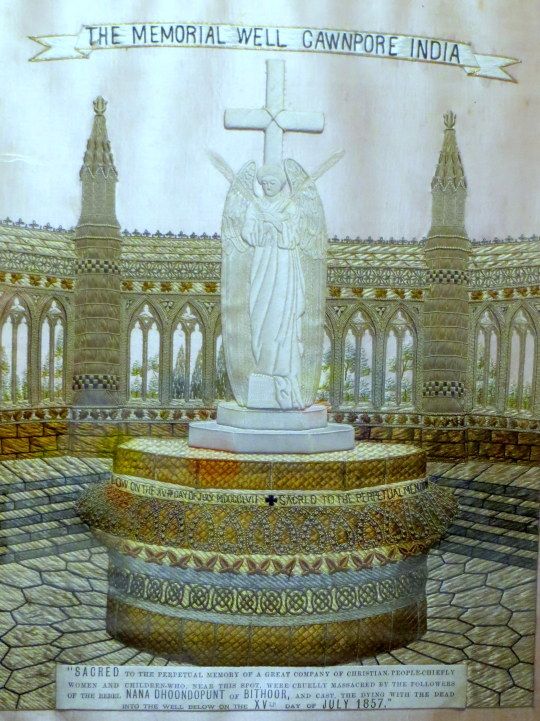Generate an elaborate caption that covers all aspects of the image.

The image depicts the Memorial Well located in Cawnpore, India, dedicated to the memory of Christian victims of the 1857 uprising. At the center stands a striking statue of an angel, symbolizing remembrance and protection, holding a cross. The well is encircled by a beautifully designed architecture featuring Gothic-style arches, contributing to a solemn and reverent atmosphere. Above the statue, a plaque reads "THE MEMORIAL WELL CAWNPORE INDIA," while the base of the statue bears inscriptions that pay tribute to the lives lost, specifically noting the tragic events where many Christians perished at the hands of mutineers. The overall design and inscriptions reflect a deep sense of mourning and honor for those who suffered during this tumultuous period in history.